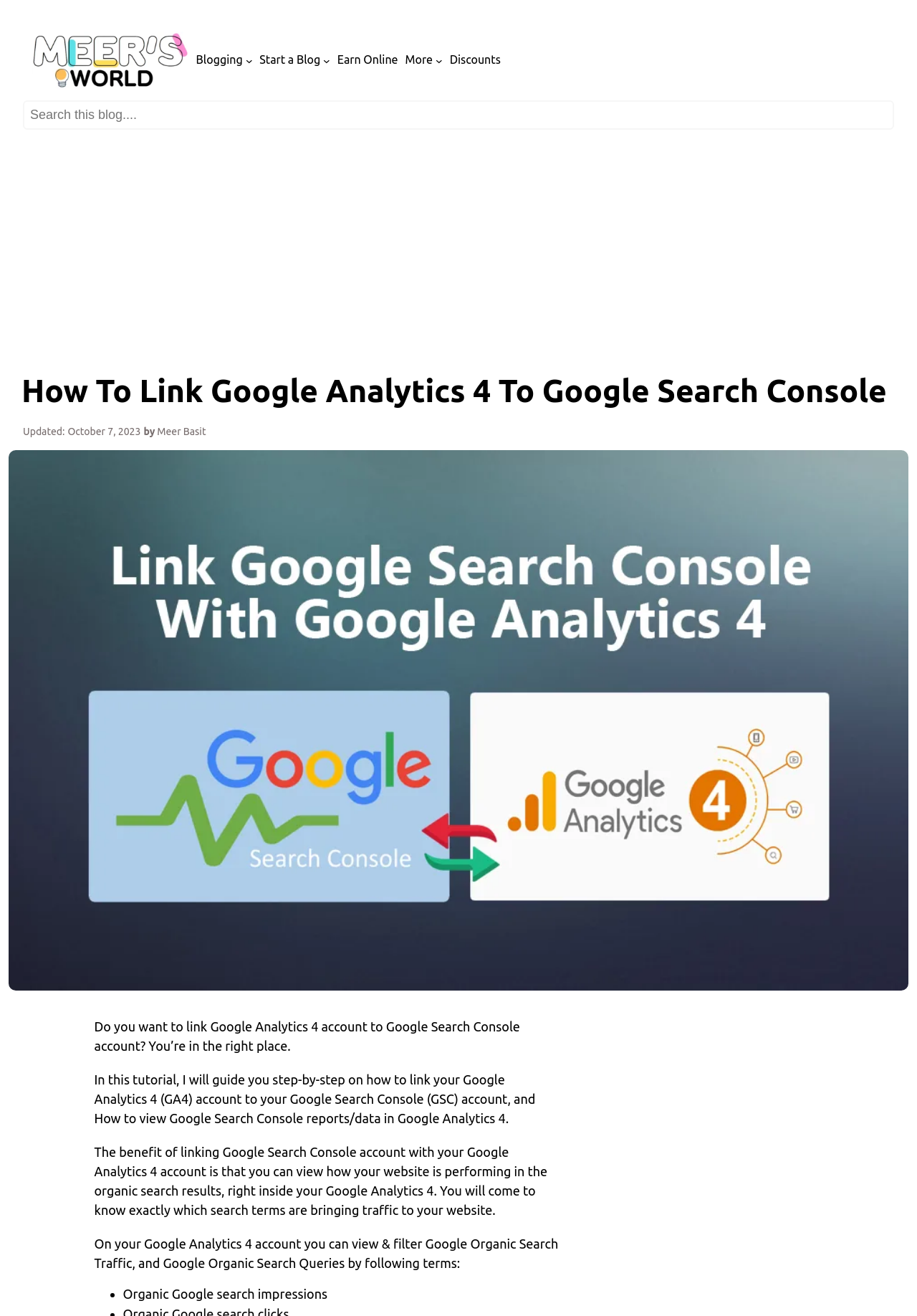Based on the element description: "Discounts", identify the bounding box coordinates for this UI element. The coordinates must be four float numbers between 0 and 1, listed as [left, top, right, bottom].

[0.49, 0.039, 0.546, 0.053]